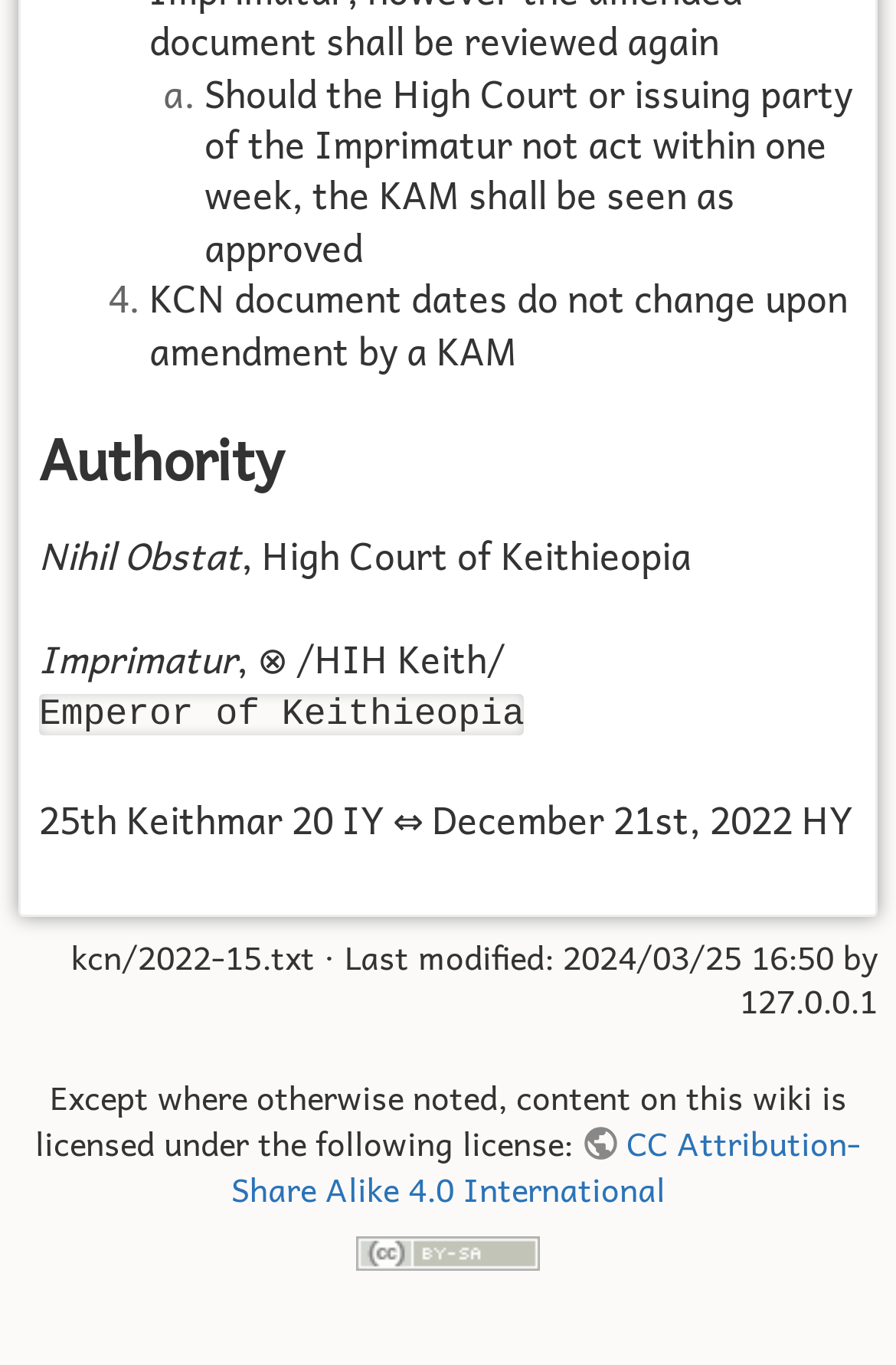Please answer the following question using a single word or phrase: What is the authority mentioned?

High Court of Keithieopia